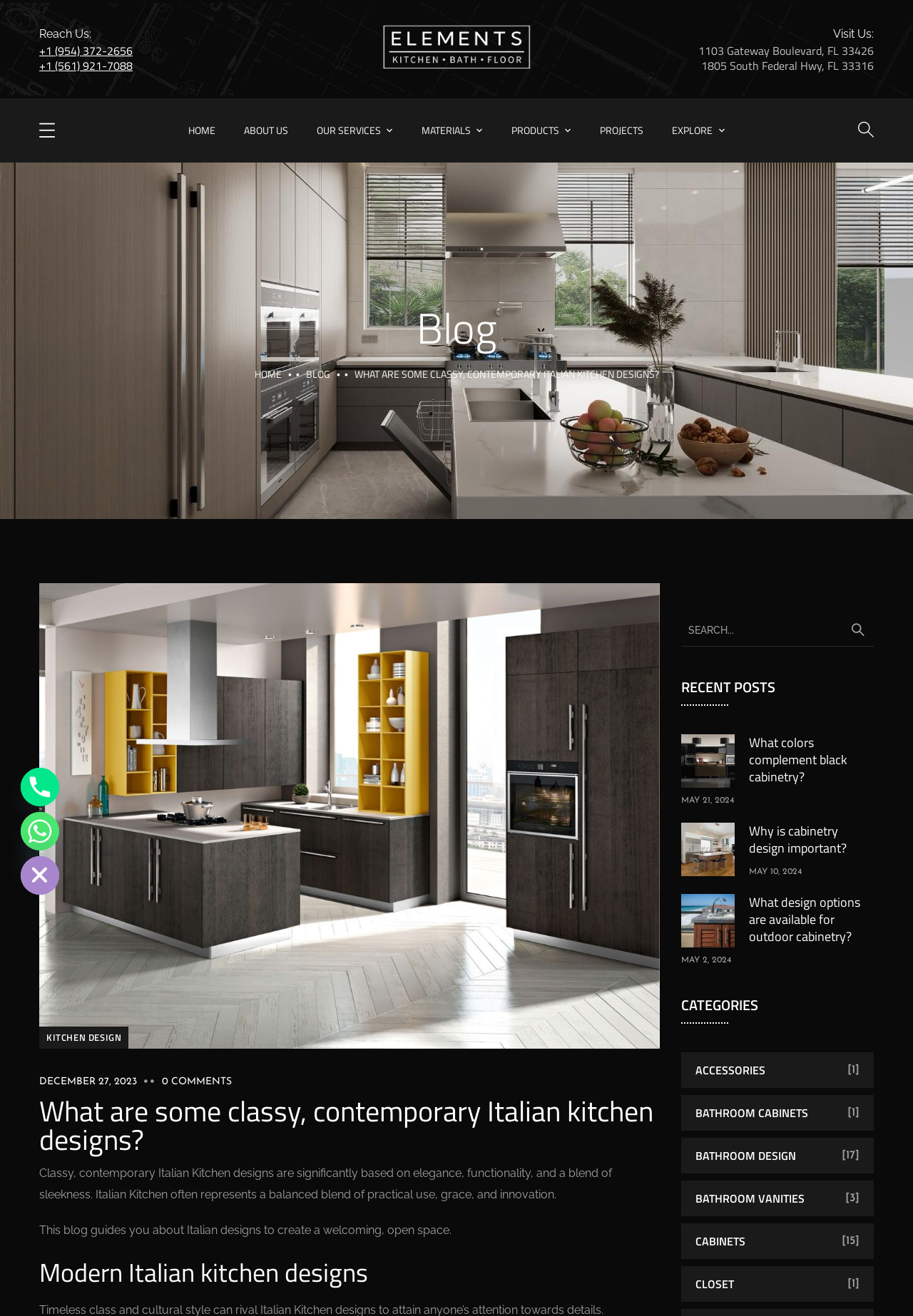Please give the bounding box coordinates of the area that should be clicked to fulfill the following instruction: "Search for something". The coordinates should be in the format of four float numbers from 0 to 1, i.e., [left, top, right, bottom].

[0.746, 0.466, 0.957, 0.491]